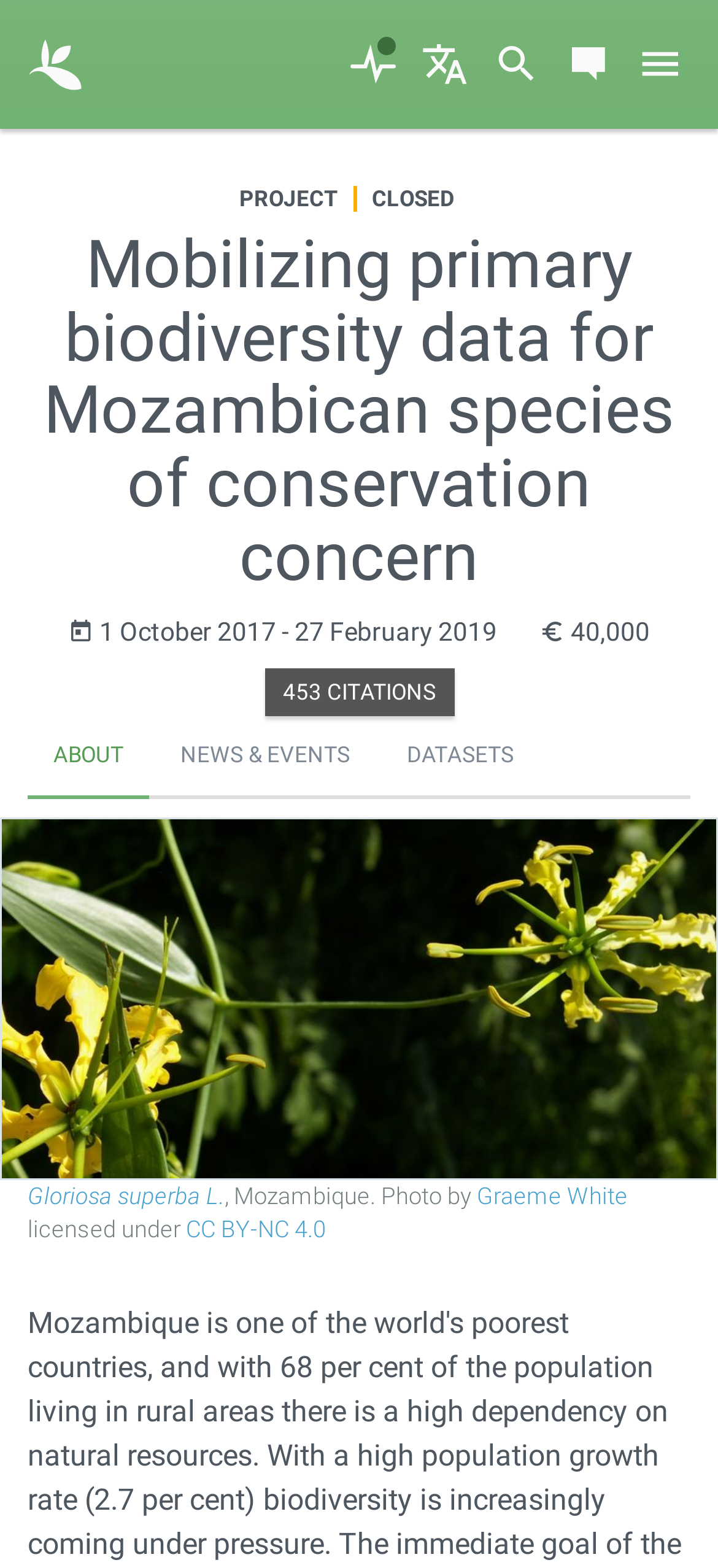Using the provided description title="IMG_5753", find the bounding box coordinates for the UI element. Provide the coordinates in (top-left x, top-left y, bottom-right x, bottom-right y) format, ensuring all values are between 0 and 1.

None